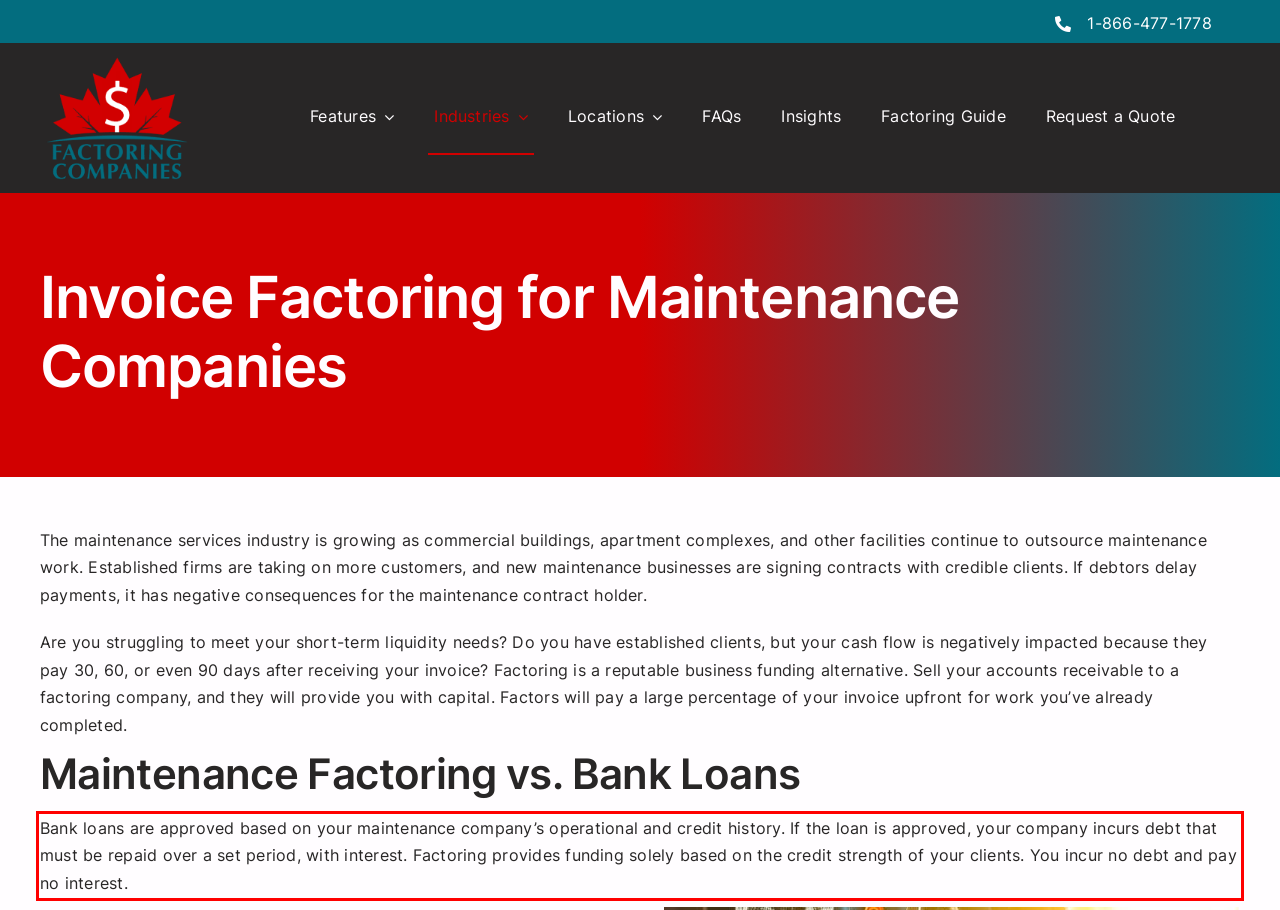From the screenshot of the webpage, locate the red bounding box and extract the text contained within that area.

Bank loans are approved based on your maintenance company’s operational and credit history. If the loan is approved, your company incurs debt that must be repaid over a set period, with interest. Factoring provides funding solely based on the credit strength of your clients. You incur no debt and pay no interest.